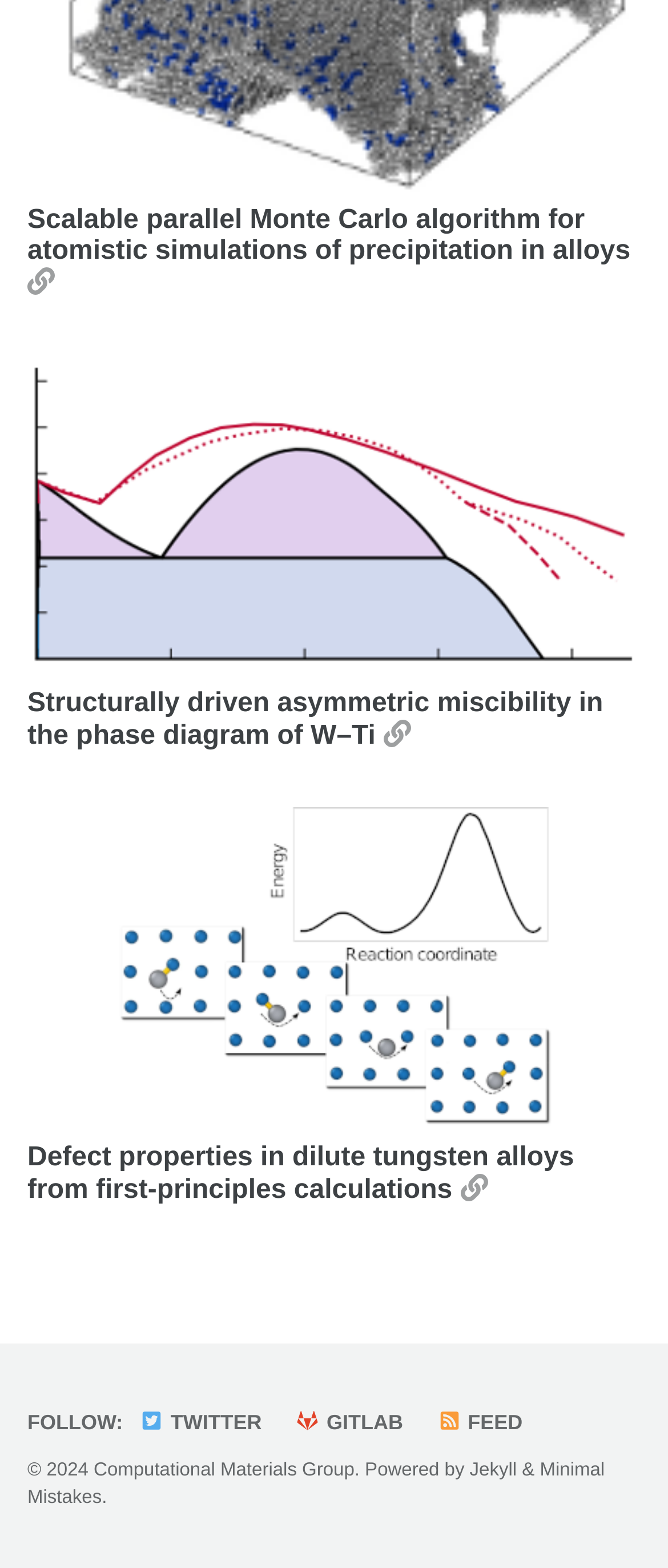Find the bounding box coordinates of the clickable element required to execute the following instruction: "Visit the Computational Materials Group's GITLAB page". Provide the coordinates as four float numbers between 0 and 1, i.e., [left, top, right, bottom].

[0.442, 0.899, 0.629, 0.914]